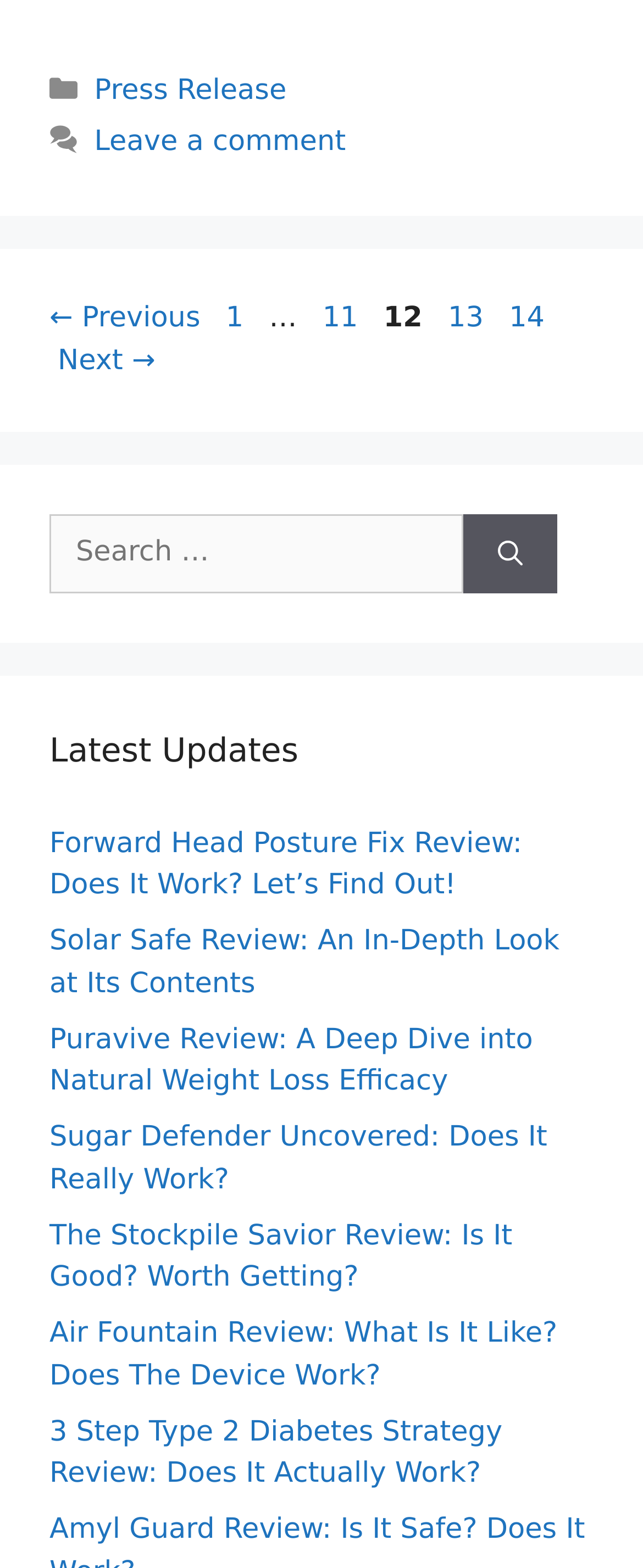From the element description Next →, predict the bounding box coordinates of the UI element. The coordinates must be specified in the format (top-left x, top-left y, bottom-right x, bottom-right y) and should be within the 0 to 1 range.

[0.077, 0.219, 0.255, 0.24]